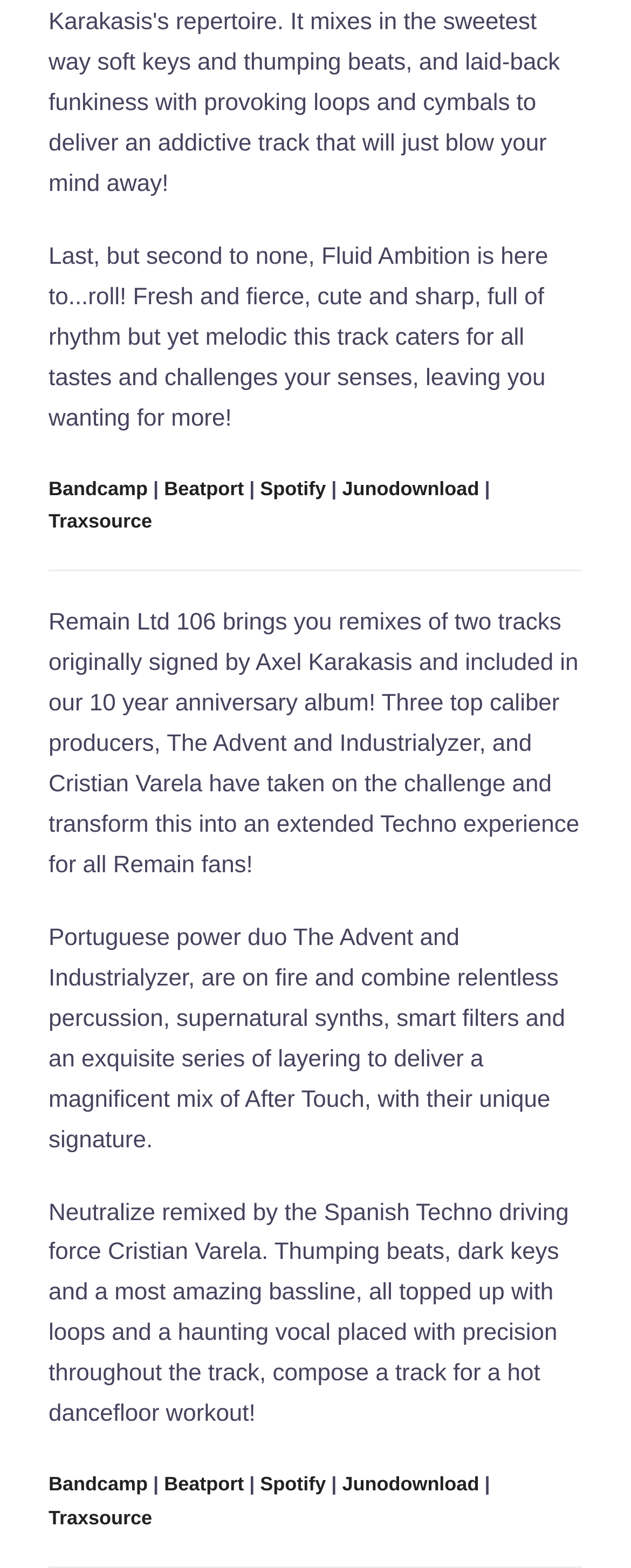Could you determine the bounding box coordinates of the clickable element to complete the instruction: "Visit Beatport"? Provide the coordinates as four float numbers between 0 and 1, i.e., [left, top, right, bottom].

[0.26, 0.304, 0.386, 0.318]